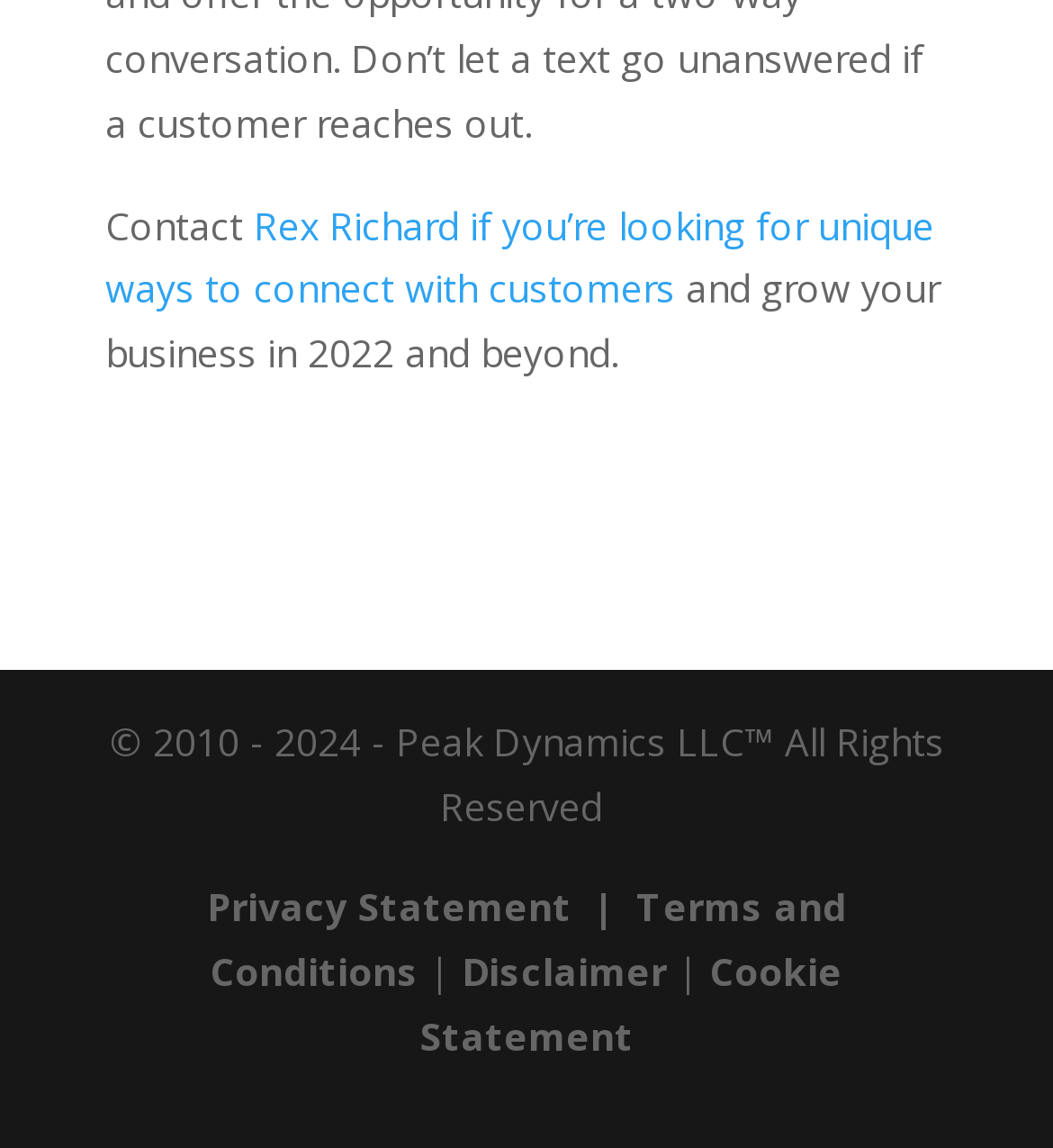Identify the bounding box for the UI element specified in this description: "Terms and Conditions". The coordinates must be four float numbers between 0 and 1, formatted as [left, top, right, bottom].

[0.2, 0.768, 0.804, 0.869]